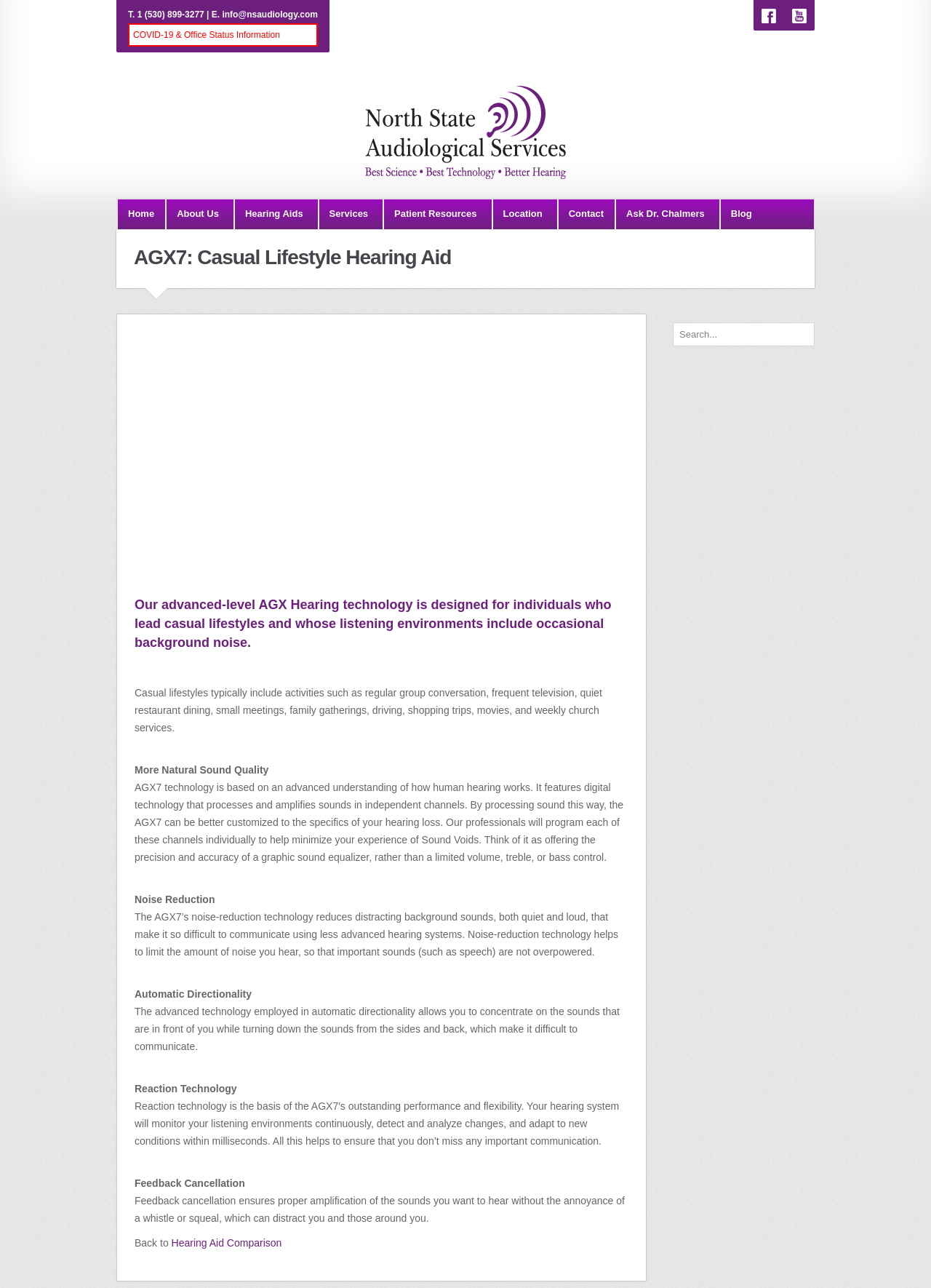Locate the bounding box coordinates of the segment that needs to be clicked to meet this instruction: "Go to Home page".

[0.126, 0.154, 0.177, 0.178]